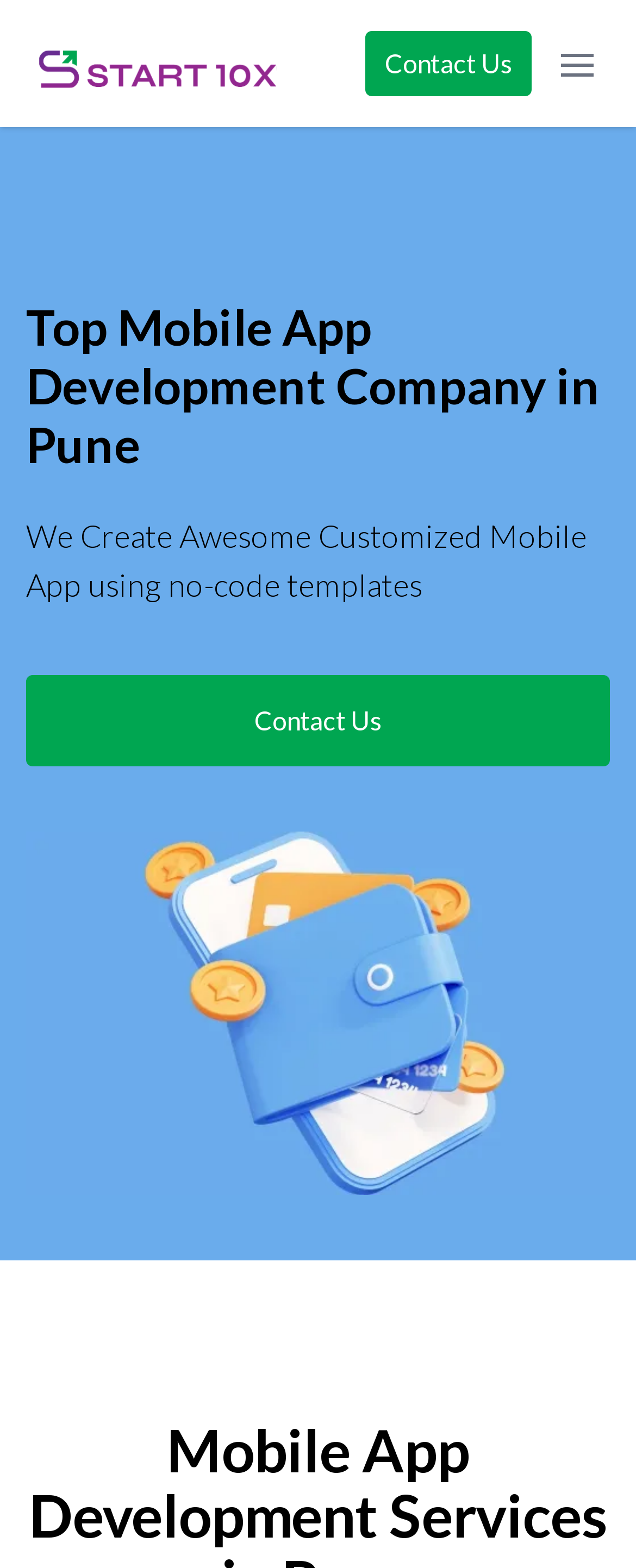What is the company's main service?
Please provide a comprehensive answer based on the information in the image.

Based on the webpage, the company's main service is mobile app development, as indicated by the heading 'Top Mobile App Development Company in Pune' and the text 'We Create Awesome Customized Mobile App using no-code templates'.